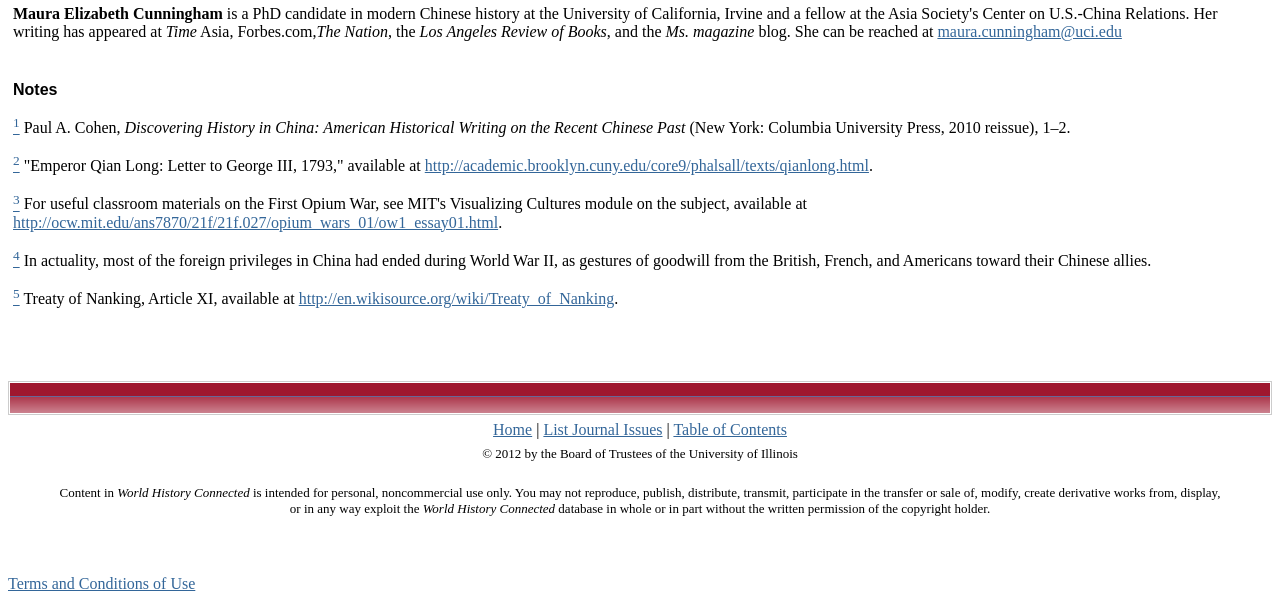Please find the bounding box coordinates of the section that needs to be clicked to achieve this instruction: "Read the Terms and Conditions of Use".

[0.006, 0.957, 0.153, 0.985]